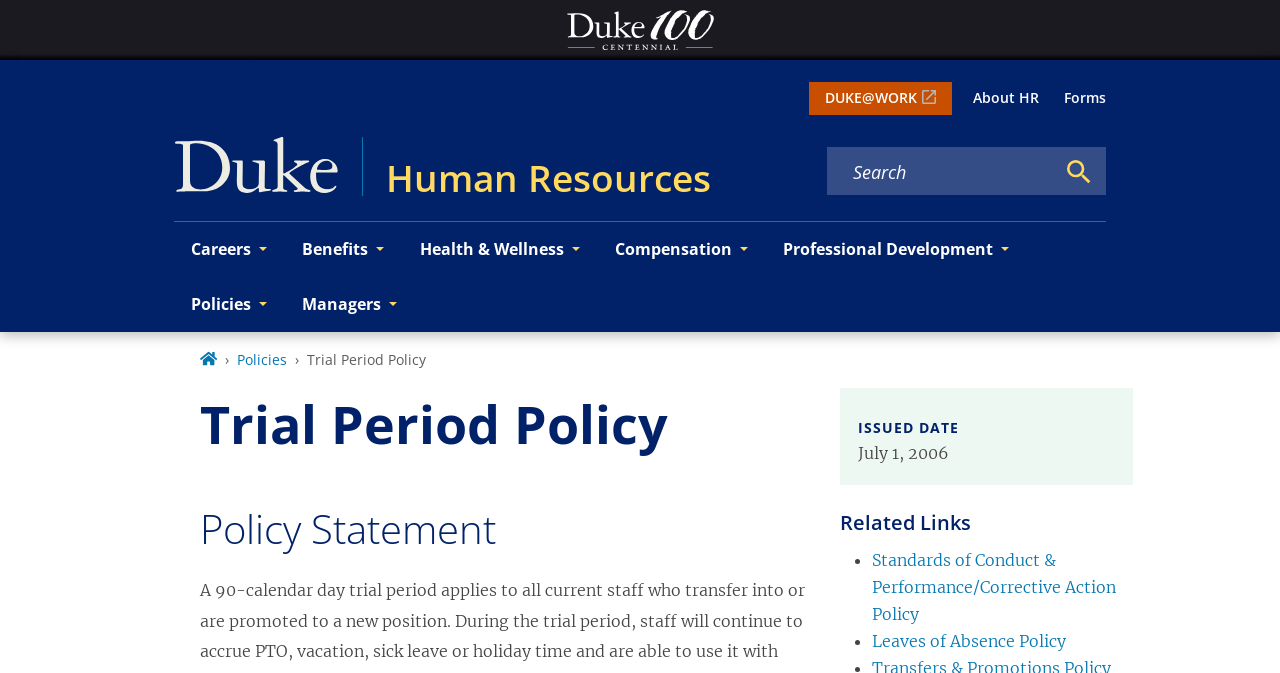What is the name of the university?
Please provide a single word or phrase based on the screenshot.

Duke University